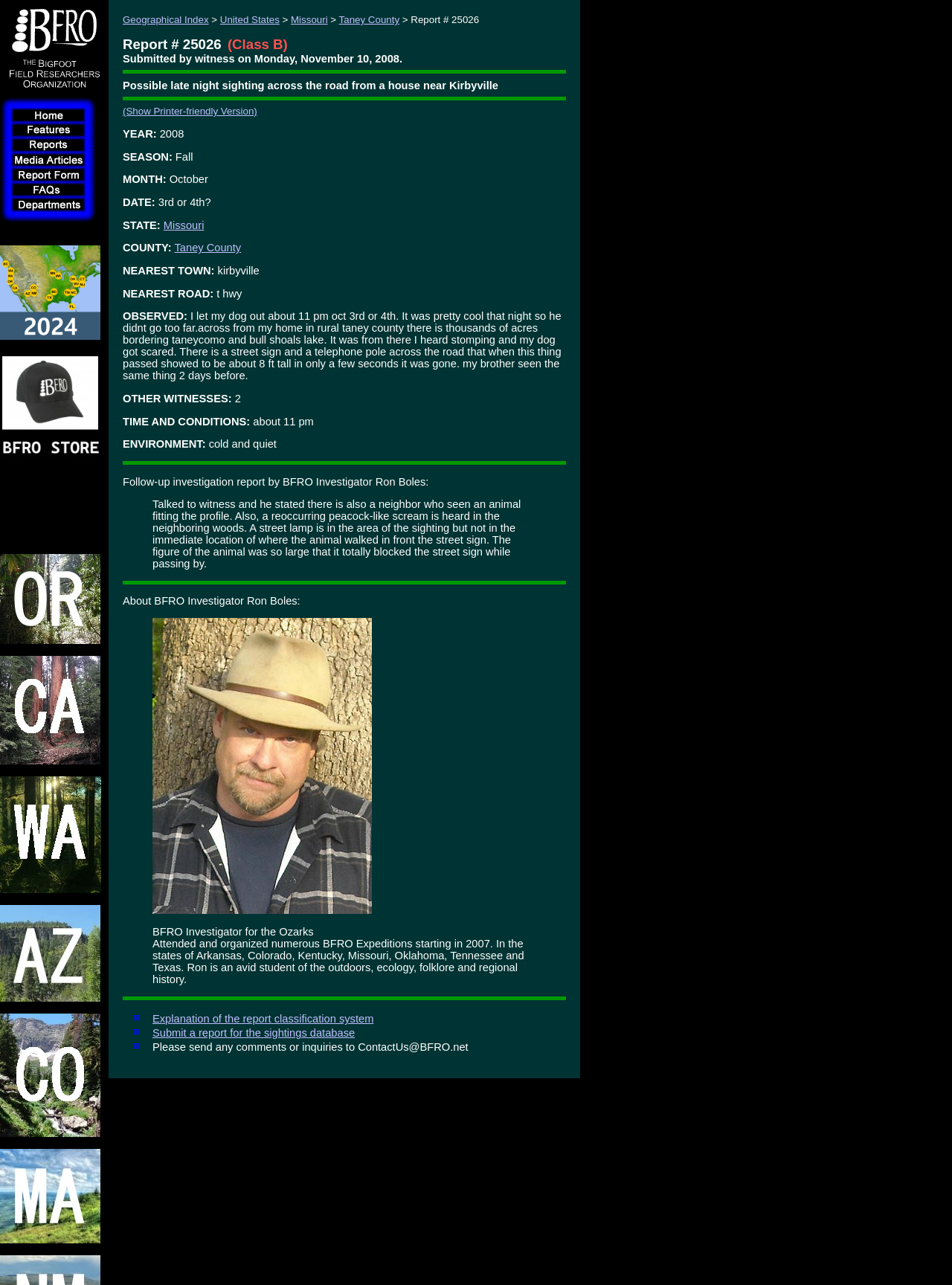Please respond to the question with a concise word or phrase:
Who is the BFRO investigator mentioned in the report?

Ron Boles